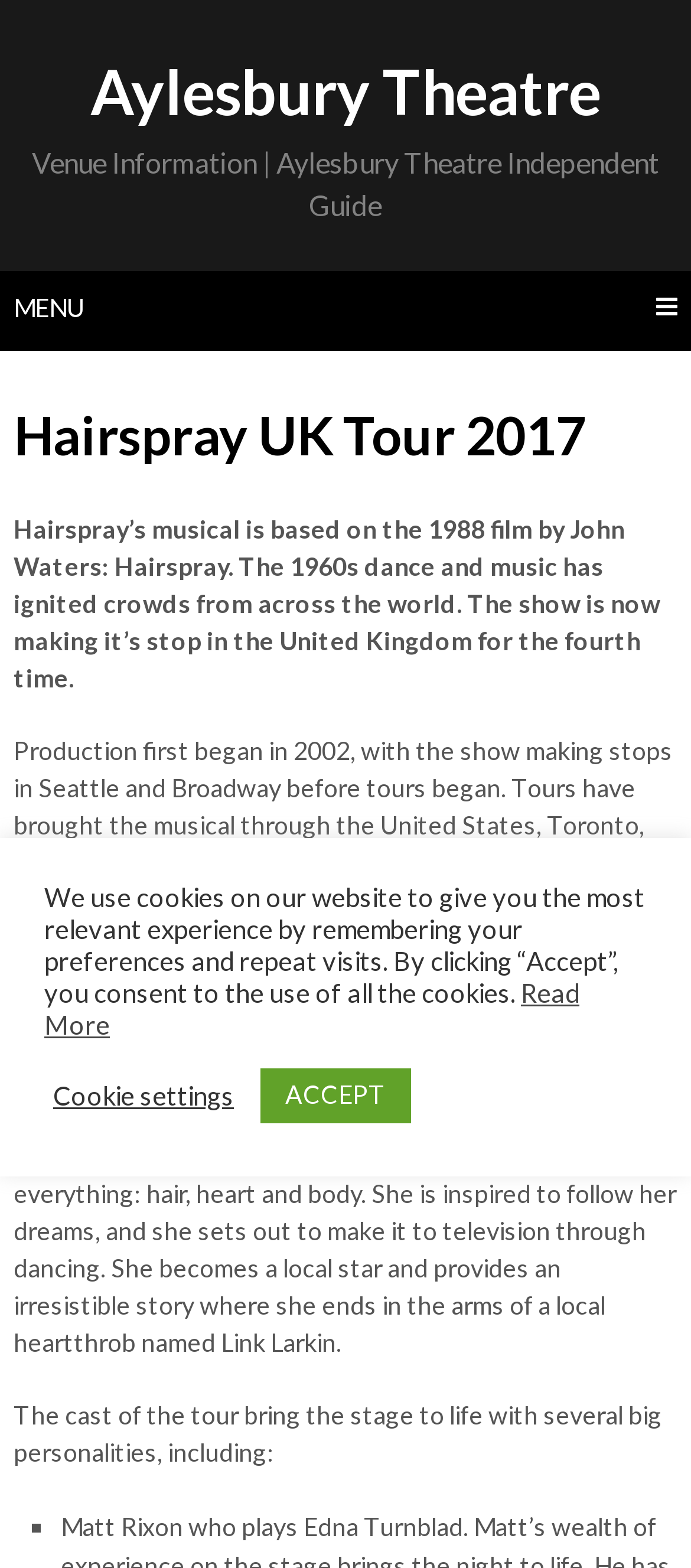Respond to the following question using a concise word or phrase: 
How many times has Hairspray toured the UK?

Four